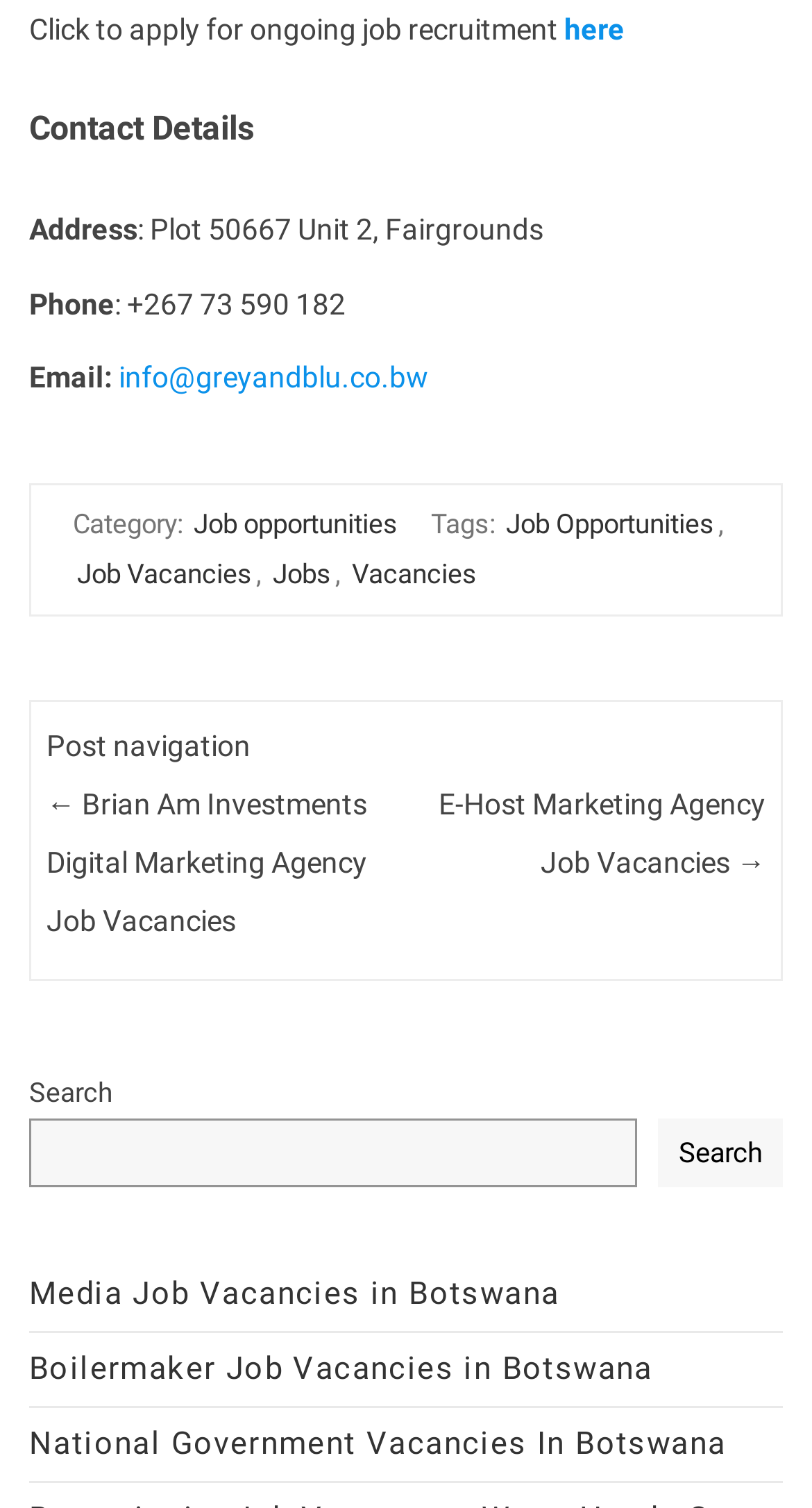Provide a brief response to the question below using a single word or phrase: 
What is the address of the company?

Plot 50667 Unit 2, Fairgrounds